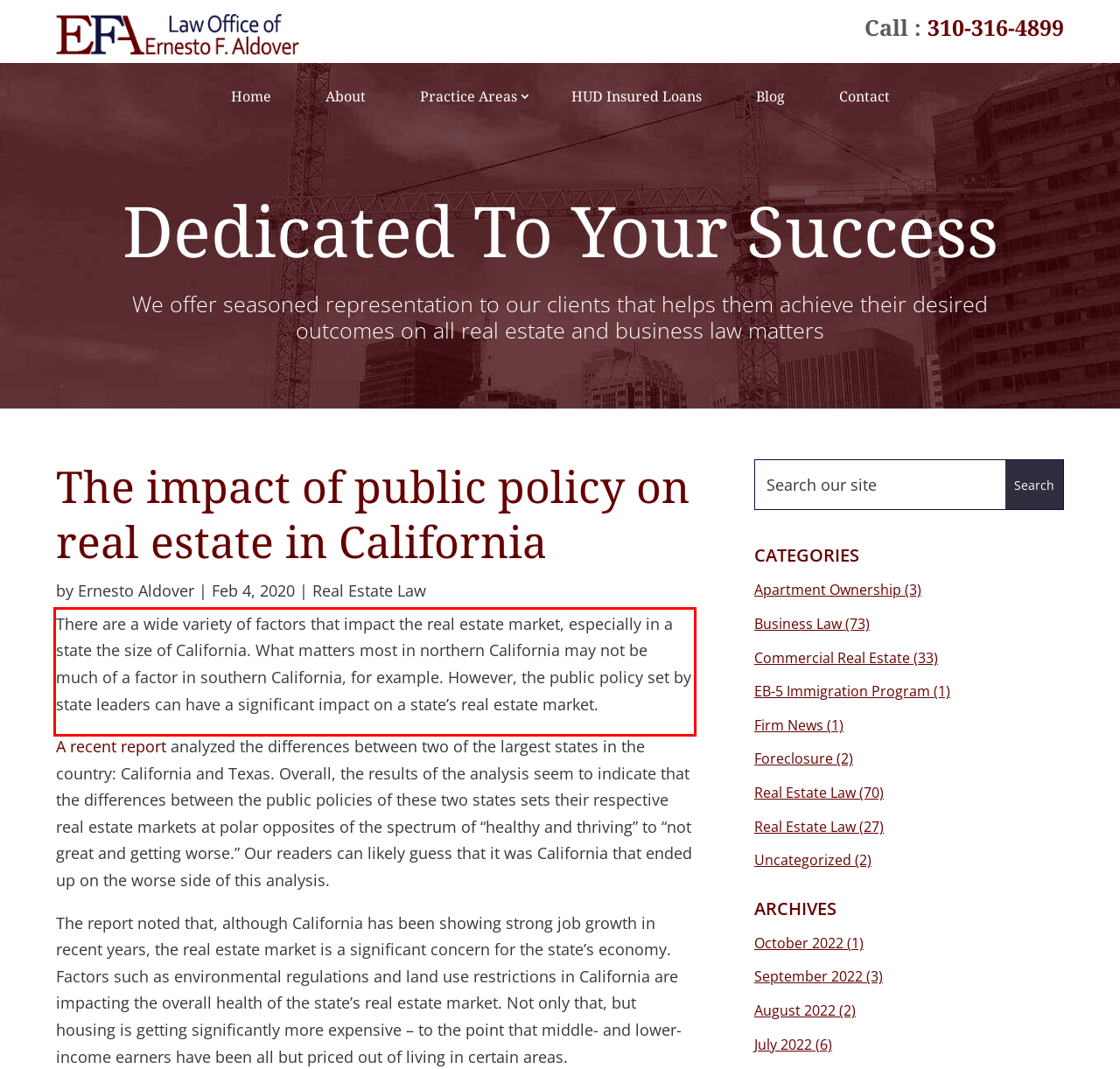You have a screenshot of a webpage with a red bounding box. Use OCR to generate the text contained within this red rectangle.

There are a wide variety of factors that impact the real estate market, especially in a state the size of California. What matters most in northern California may not be much of a factor in southern California, for example. However, the public policy set by state leaders can have a significant impact on a state’s real estate market.